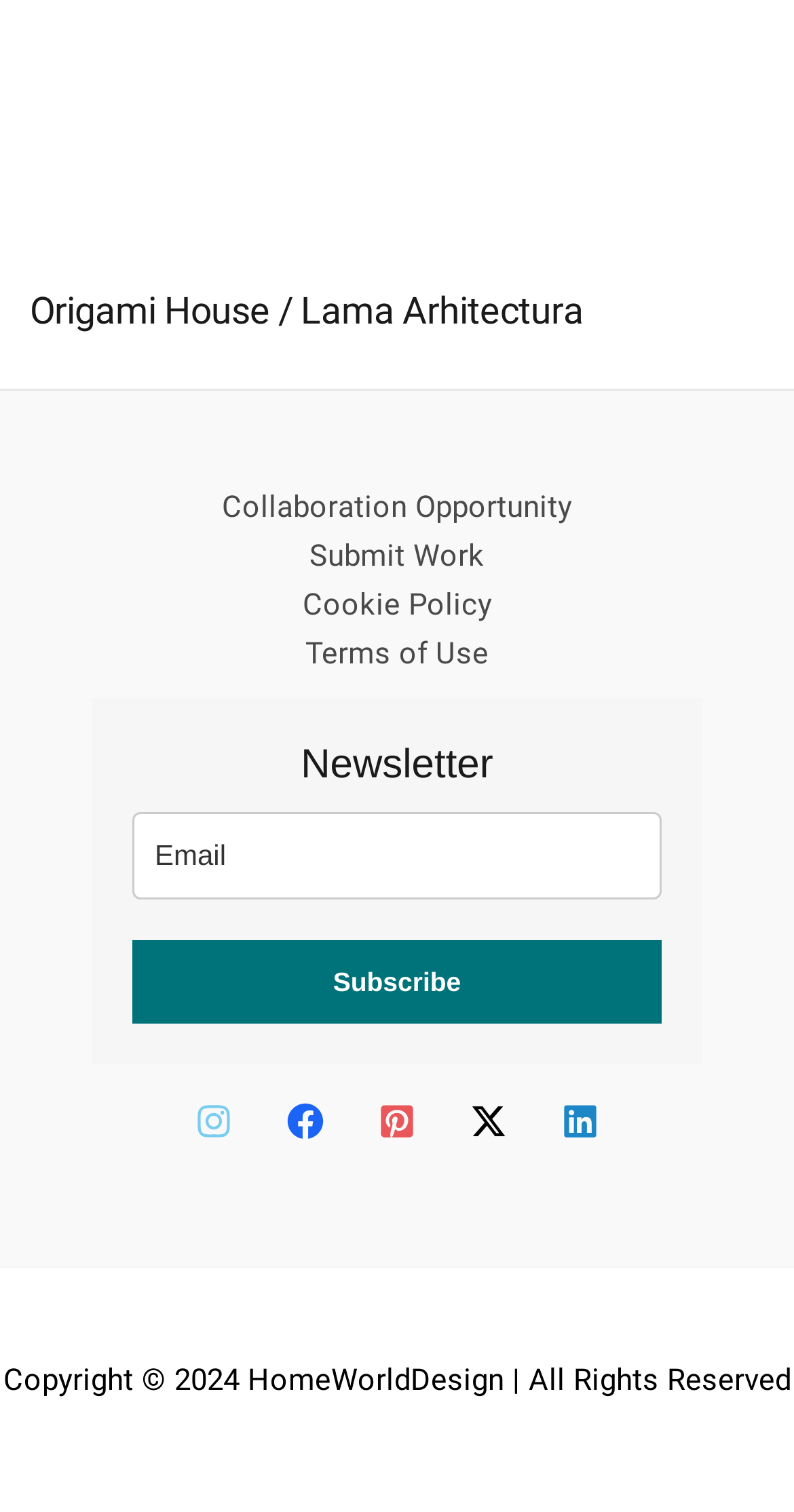What is the name of the architectural project?
Please provide a comprehensive answer based on the details in the screenshot.

The name of the architectural project can be found in the header section of the webpage, where it is written as 'Origami House / Lama Arhitectura'.